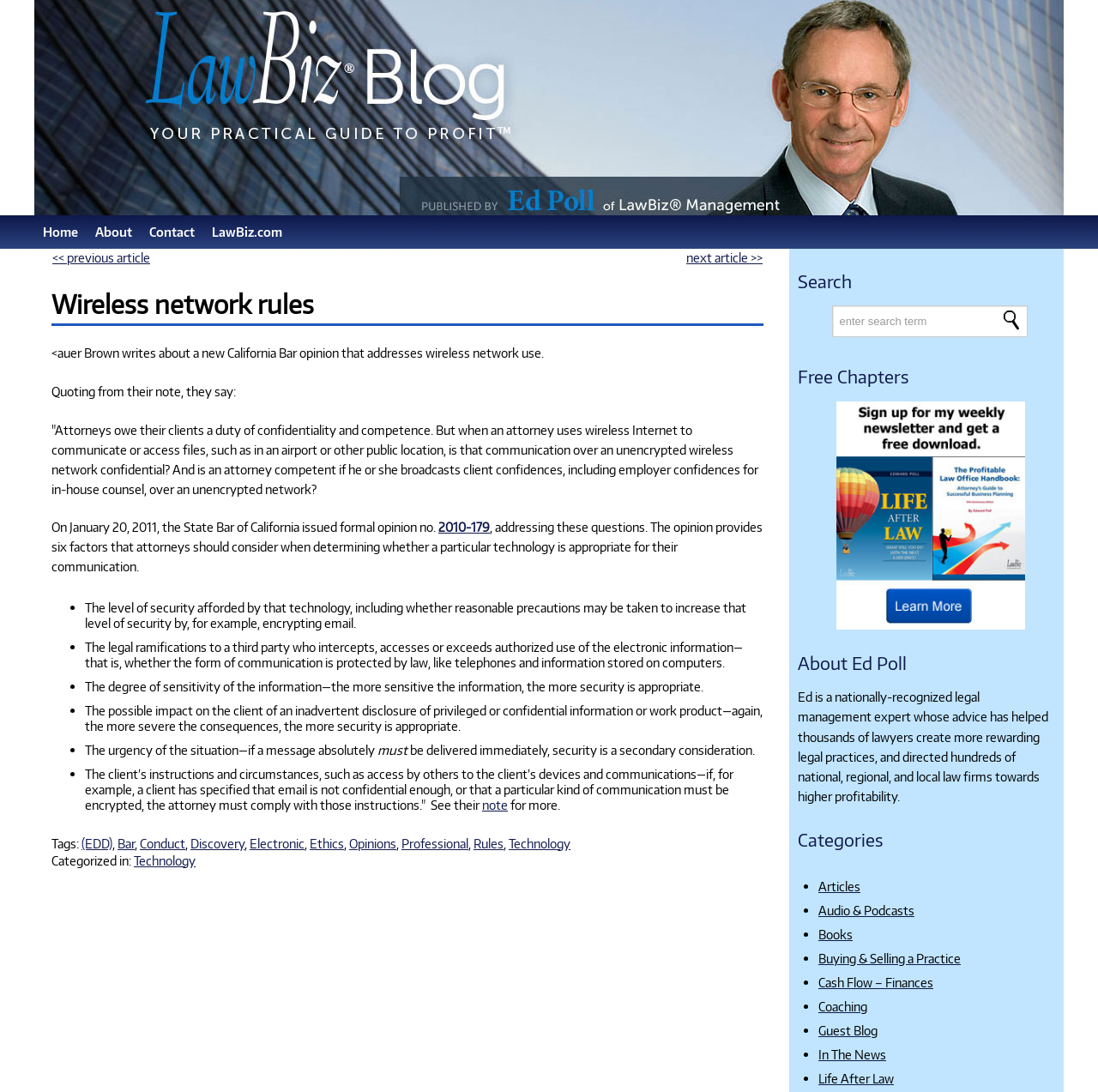Provide the bounding box coordinates for the area that should be clicked to complete the instruction: "Click the 'Home' link".

[0.031, 0.197, 0.079, 0.228]